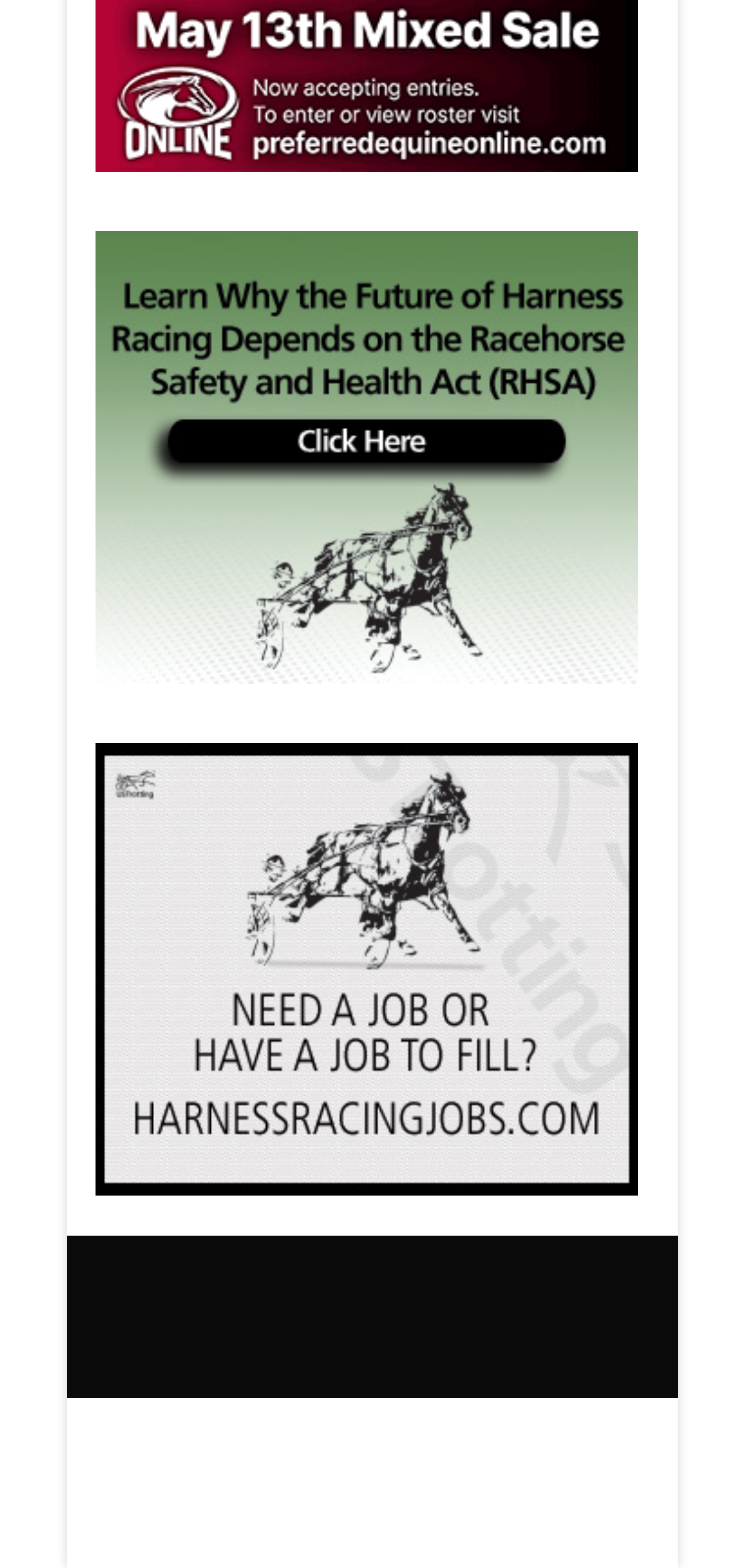How many sections are in the bottom navigation bar?
Provide a concise answer using a single word or phrase based on the image.

3